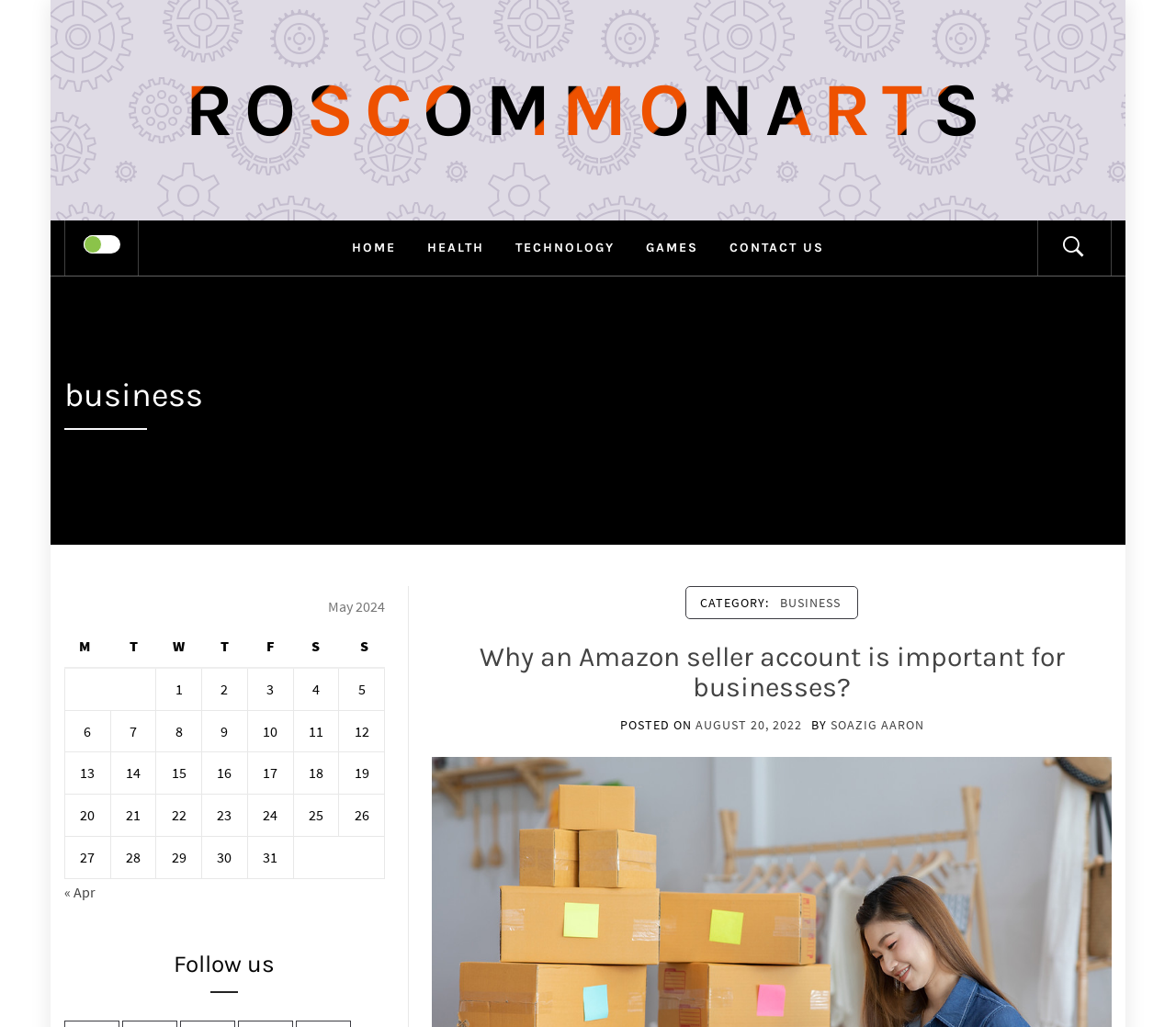Indicate the bounding box coordinates of the element that must be clicked to execute the instruction: "Click on HOME". The coordinates should be given as four float numbers between 0 and 1, i.e., [left, top, right, bottom].

[0.288, 0.215, 0.348, 0.268]